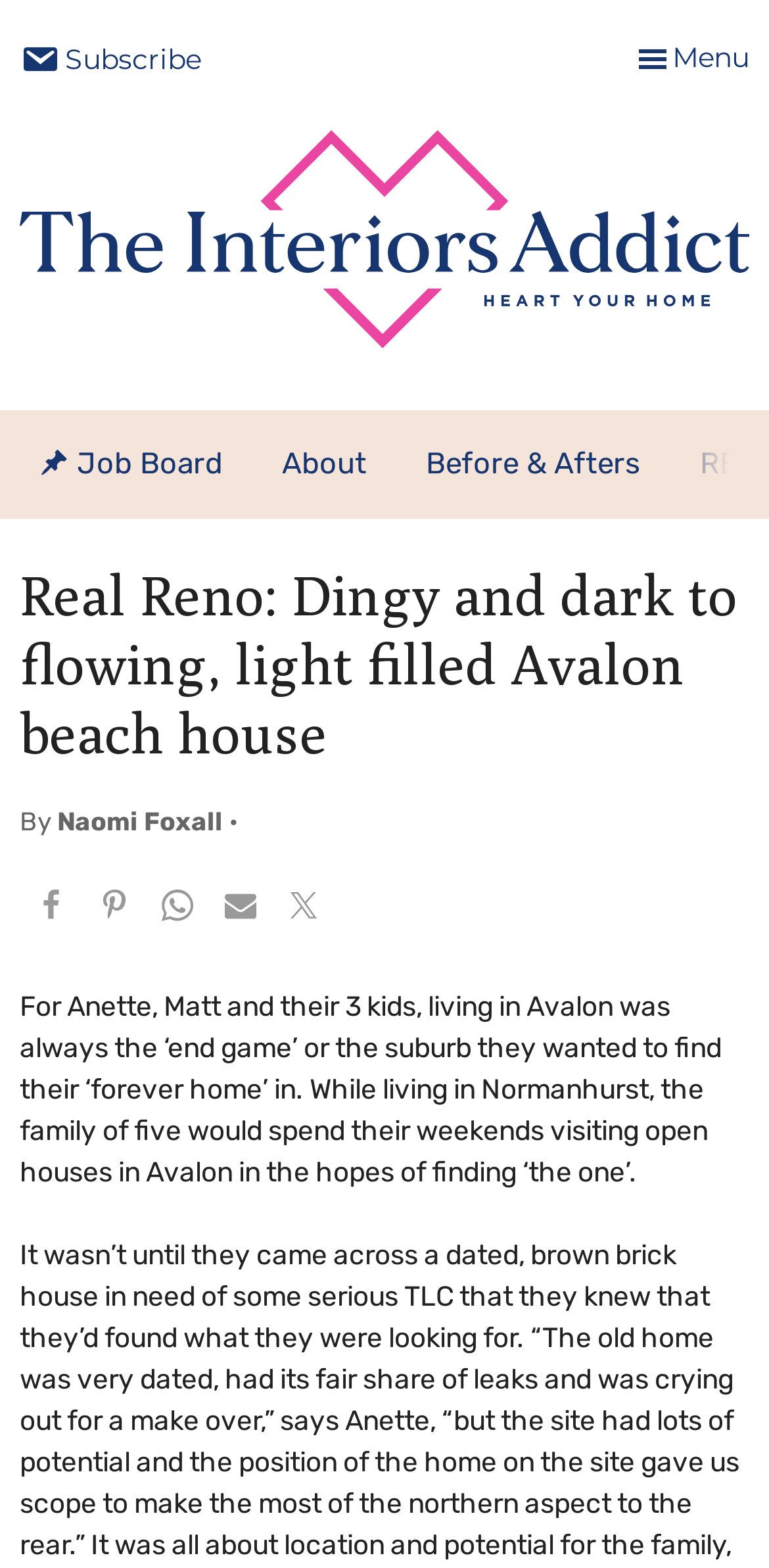What is the name of the author of the article? Refer to the image and provide a one-word or short phrase answer.

Naomi Foxall